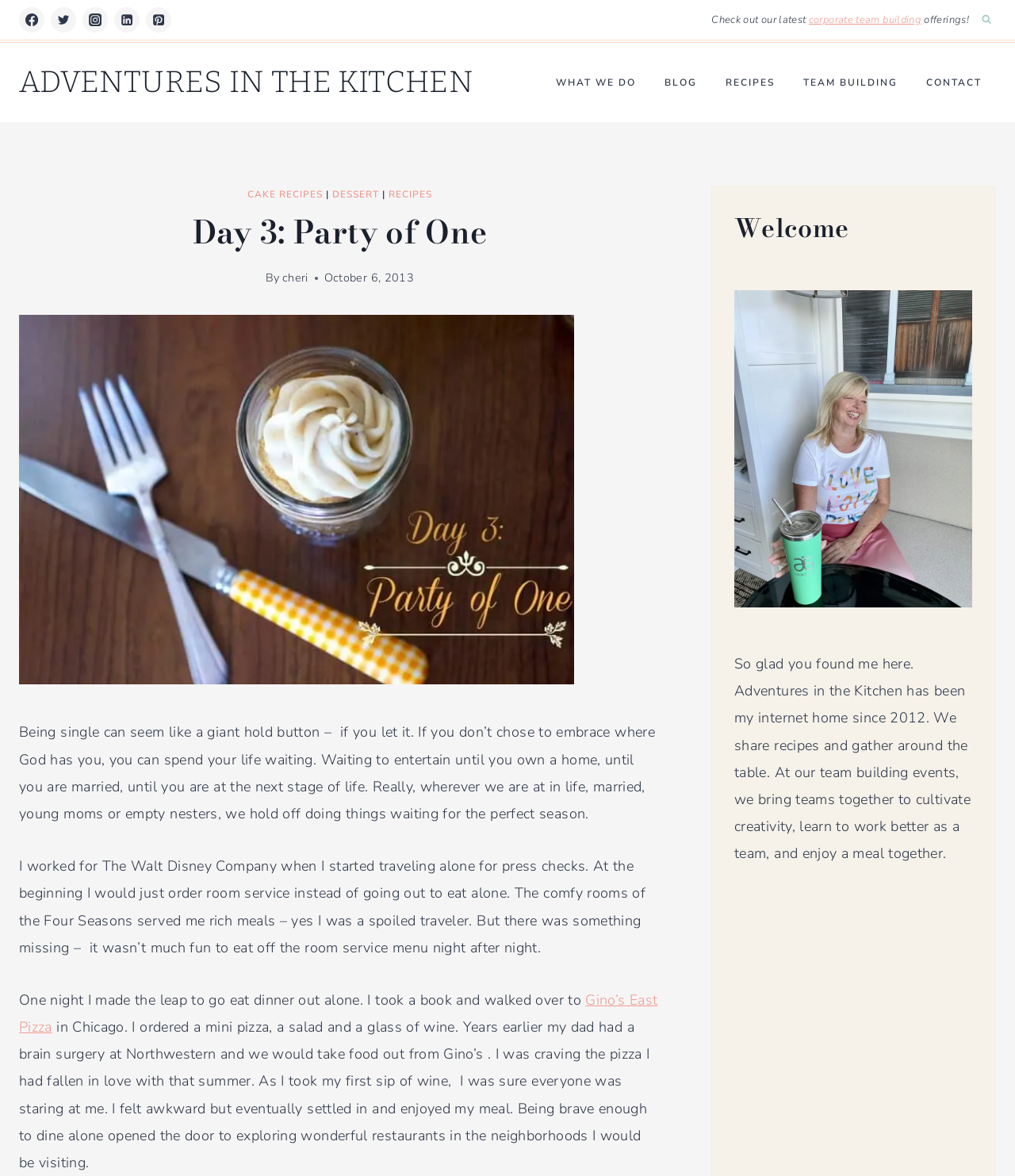Determine the bounding box coordinates of the element's region needed to click to follow the instruction: "View corporate team building offerings". Provide these coordinates as four float numbers between 0 and 1, formatted as [left, top, right, bottom].

[0.797, 0.011, 0.908, 0.023]